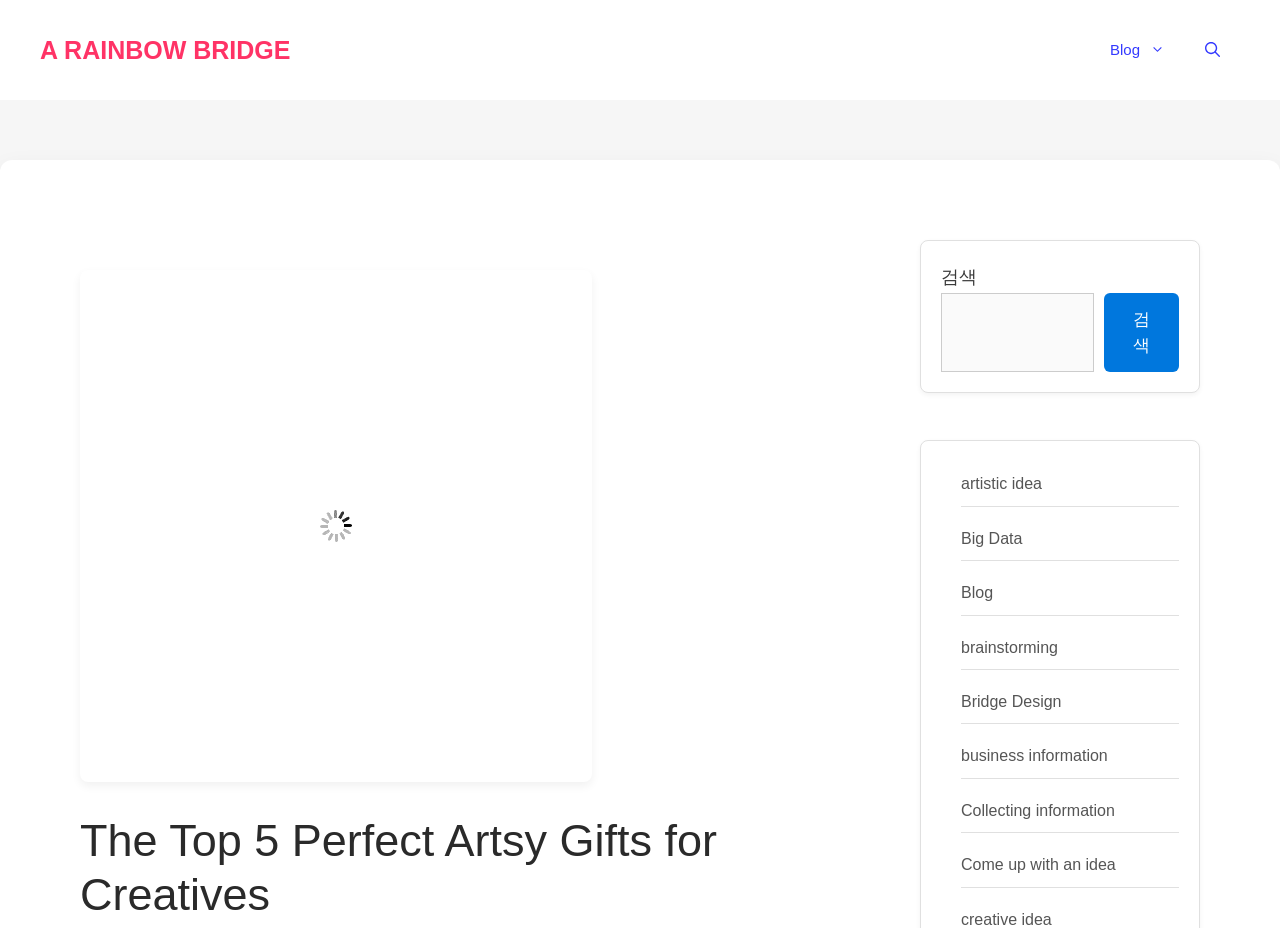Determine the bounding box coordinates of the UI element described below. Use the format (top-left x, top-left y, bottom-right x, bottom-right y) with floating point numbers between 0 and 1: Come up with an idea

[0.751, 0.923, 0.872, 0.941]